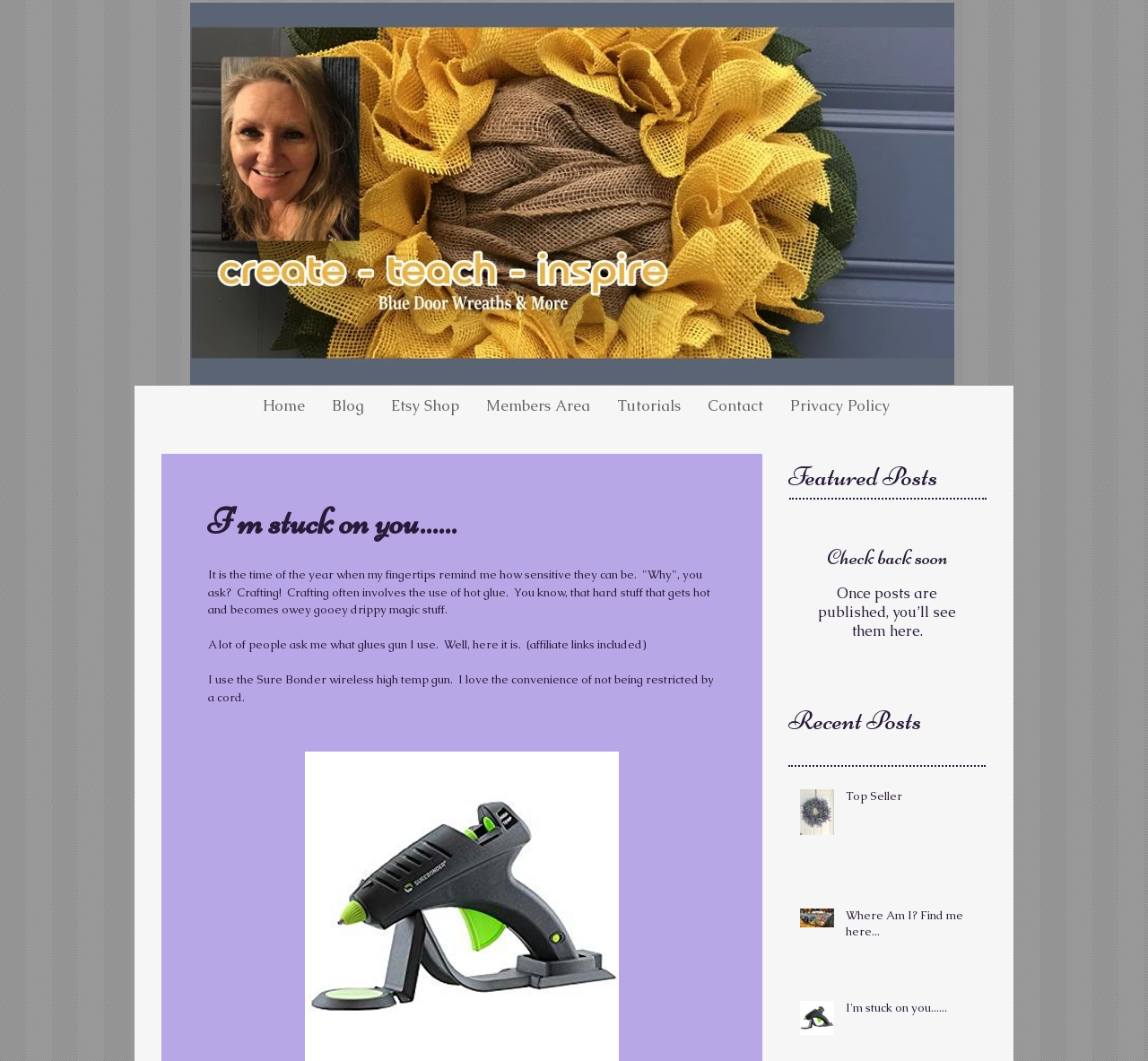Kindly determine the bounding box coordinates for the clickable area to achieve the given instruction: "visit Etsy shop".

[0.329, 0.37, 0.412, 0.395]